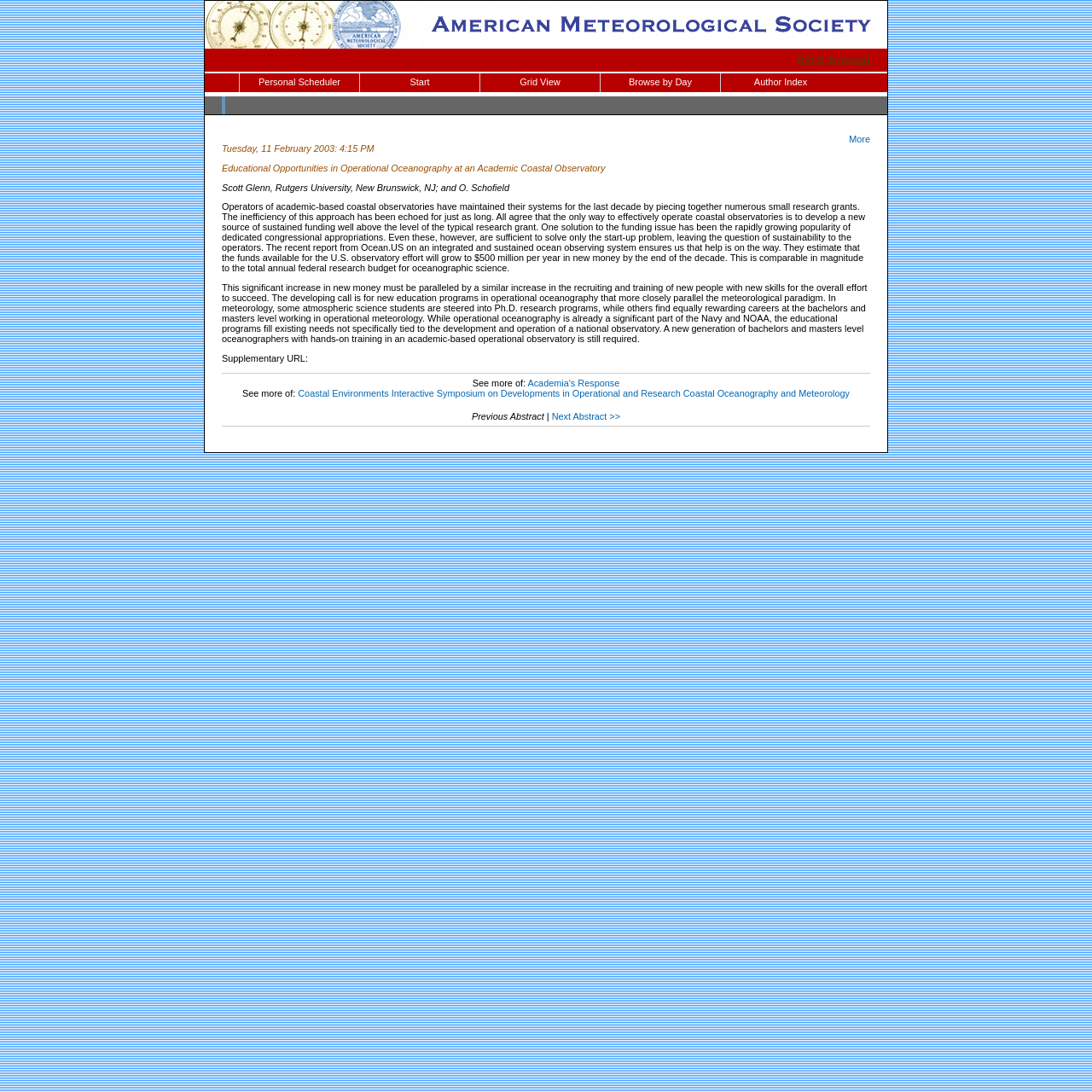Who is the author of the abstract?
Using the screenshot, give a one-word or short phrase answer.

Scott Glenn